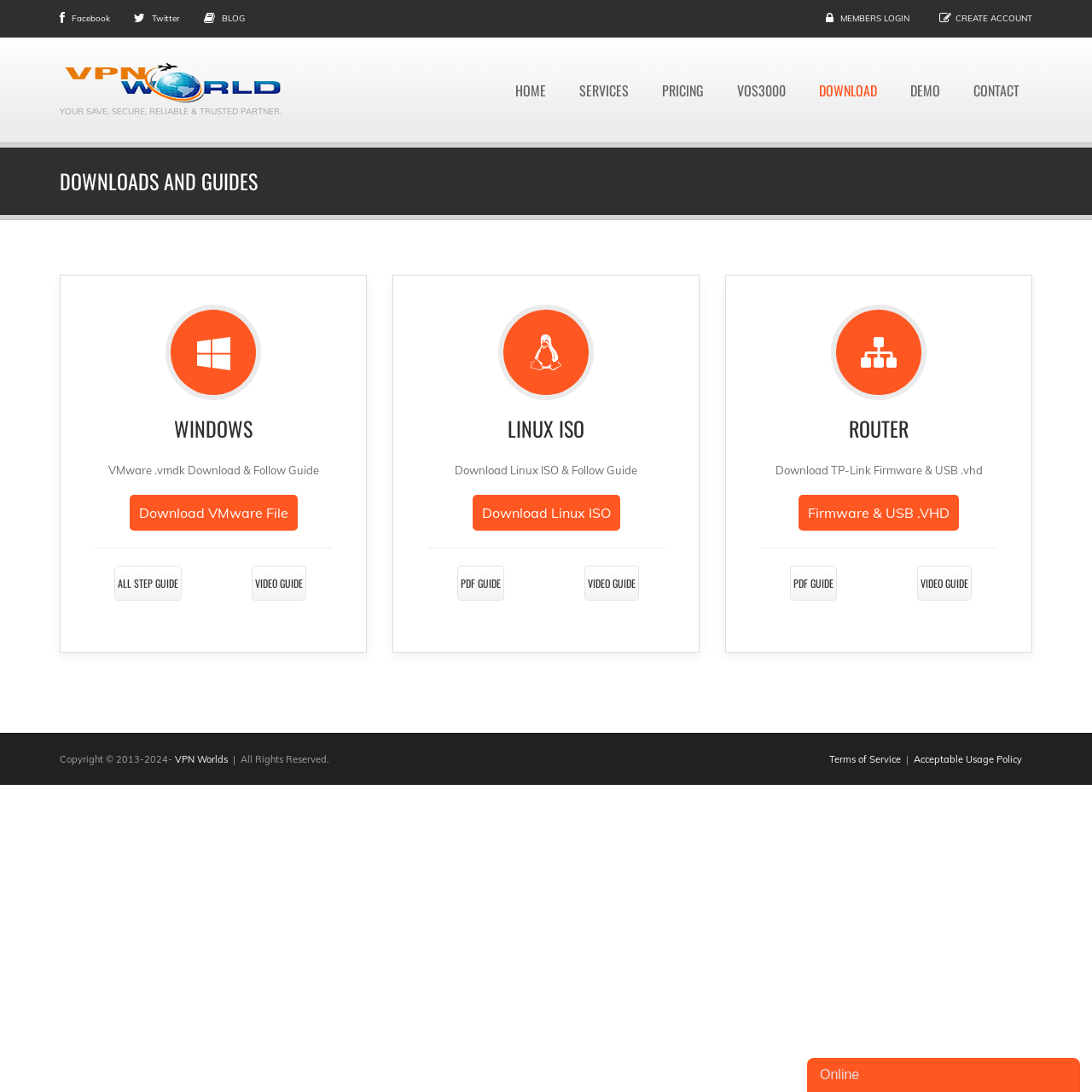Determine the bounding box coordinates of the clickable element to complete this instruction: "Login to member account". Provide the coordinates in the format of four float numbers between 0 and 1, [left, top, right, bottom].

[0.77, 0.012, 0.833, 0.023]